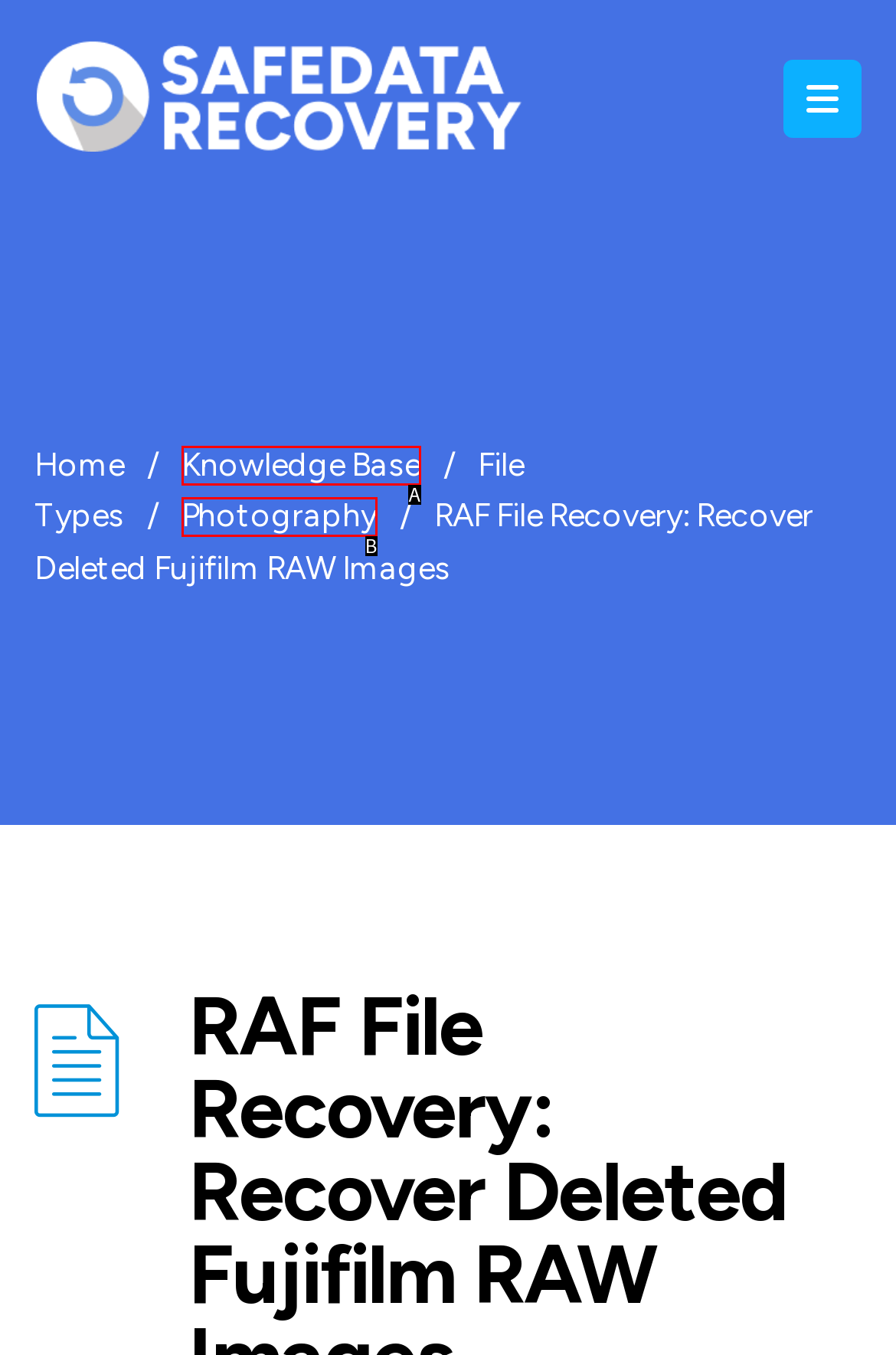Identify the letter of the UI element that fits the description: Knowledge Base
Respond with the letter of the option directly.

A